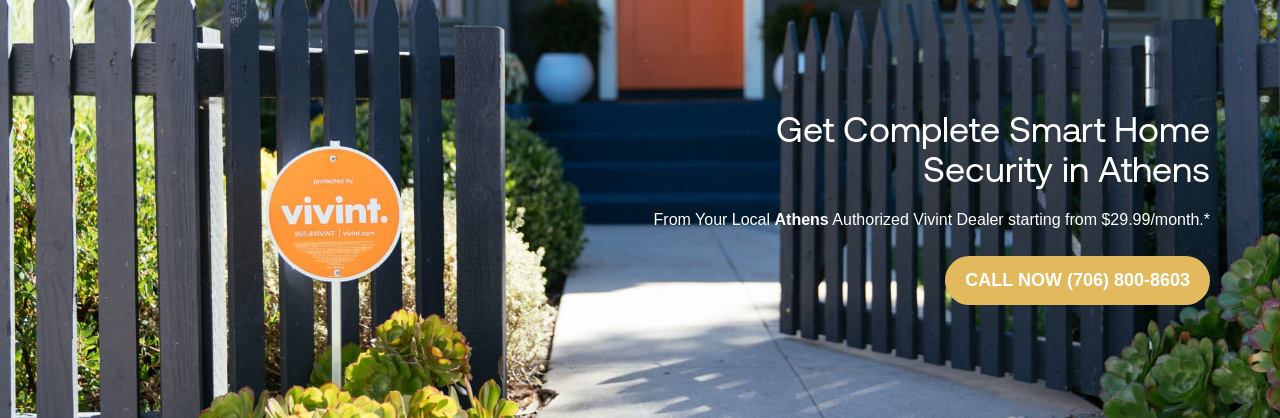What is the starting price of the smart home security system?
Please provide a single word or phrase as your answer based on the image.

$29.99/month